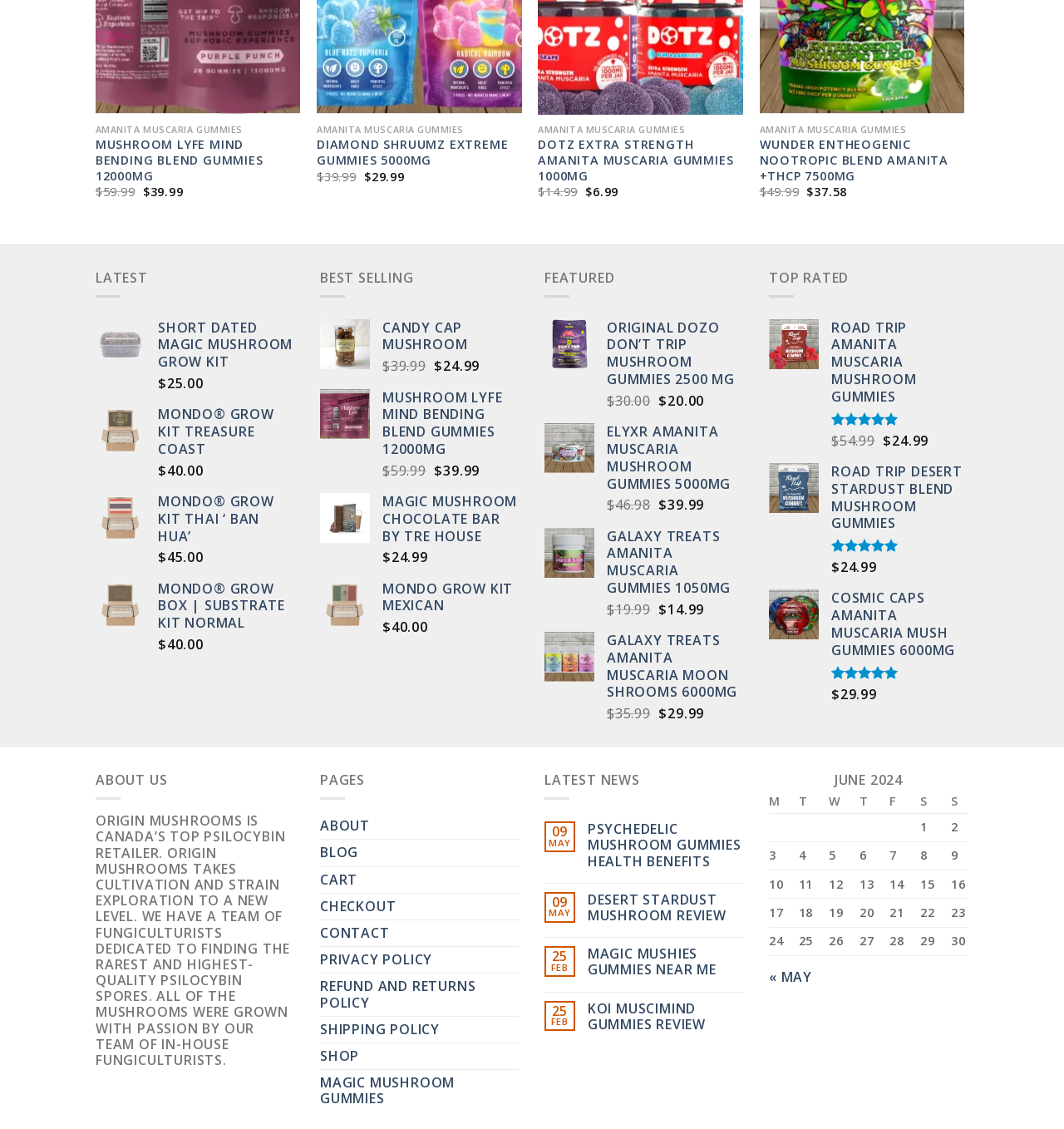Provide the bounding box coordinates of the HTML element described by the text: "Blog".

[0.301, 0.744, 0.337, 0.767]